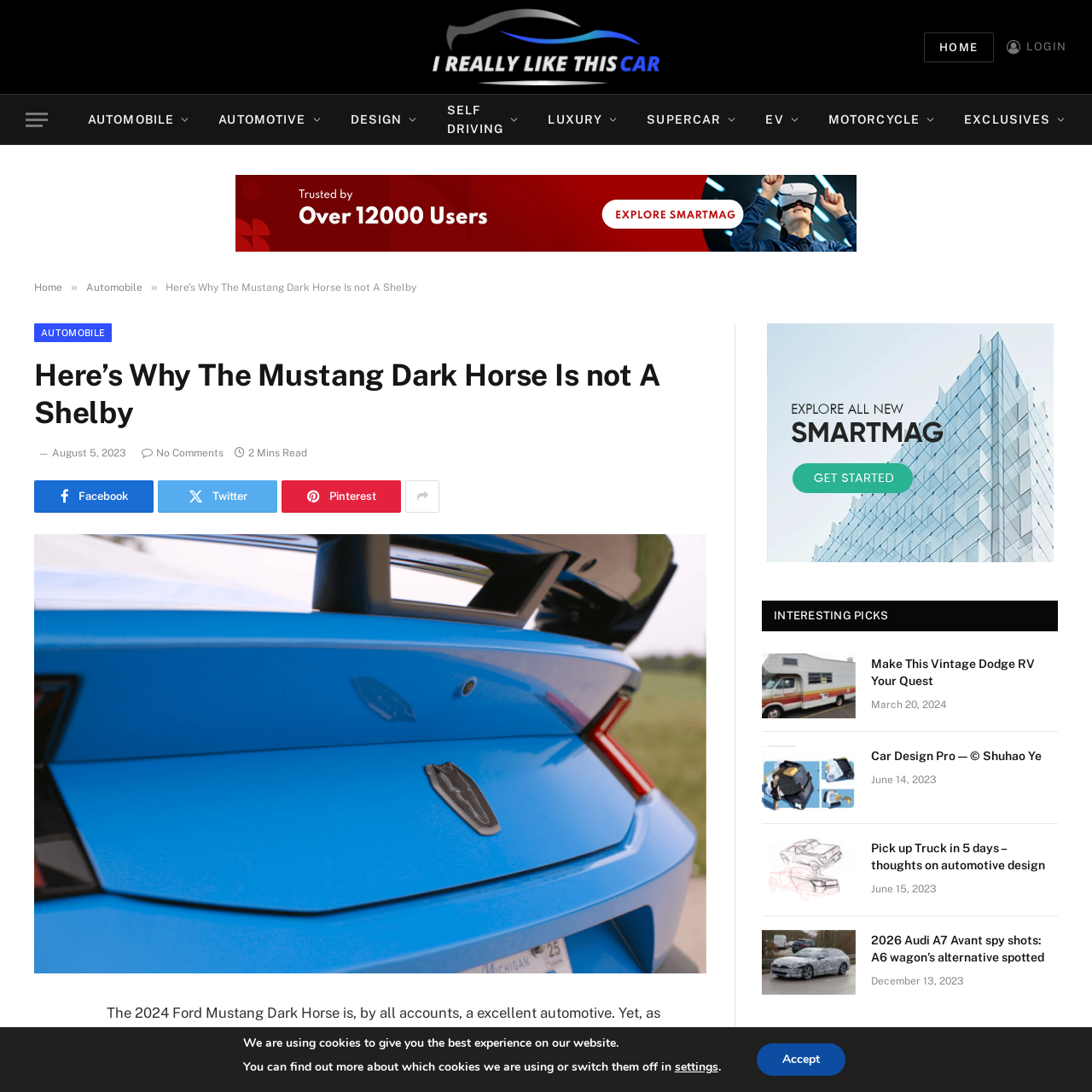Create a detailed summary of the webpage's content and design.

This webpage is about a car review, specifically the 2024 Ford Mustang Dark Horse. At the top, there is a navigation menu with links to "HOME", "LOGIN", and a "Menu" button. Below that, there are several links to different categories, such as "AUTOMOBILE", "AUTOMOTIVE", "DESIGN", and more.

The main content of the page is an article titled "Here’s Why The Mustang Dark Horse Is not A Shelby". The article has a heading, a brief summary, and a "SHARE" button. Below the article, there are social media links to Facebook, Twitter, and Pinterest.

On the right side of the page, there is a section titled "INTERESTING PICKS" with several articles listed. Each article has a heading, a brief summary, and an image. The articles are about various car-related topics, such as a vintage Dodge RV, car design, and a pickup truck.

At the bottom of the page, there is a GDPR Cookie Banner with a message about using cookies and options to switch them off or adjust settings. There are also social media links to Facebook and Twitter.

Overall, the webpage is focused on car reviews and news, with a main article and several related articles listed on the side.